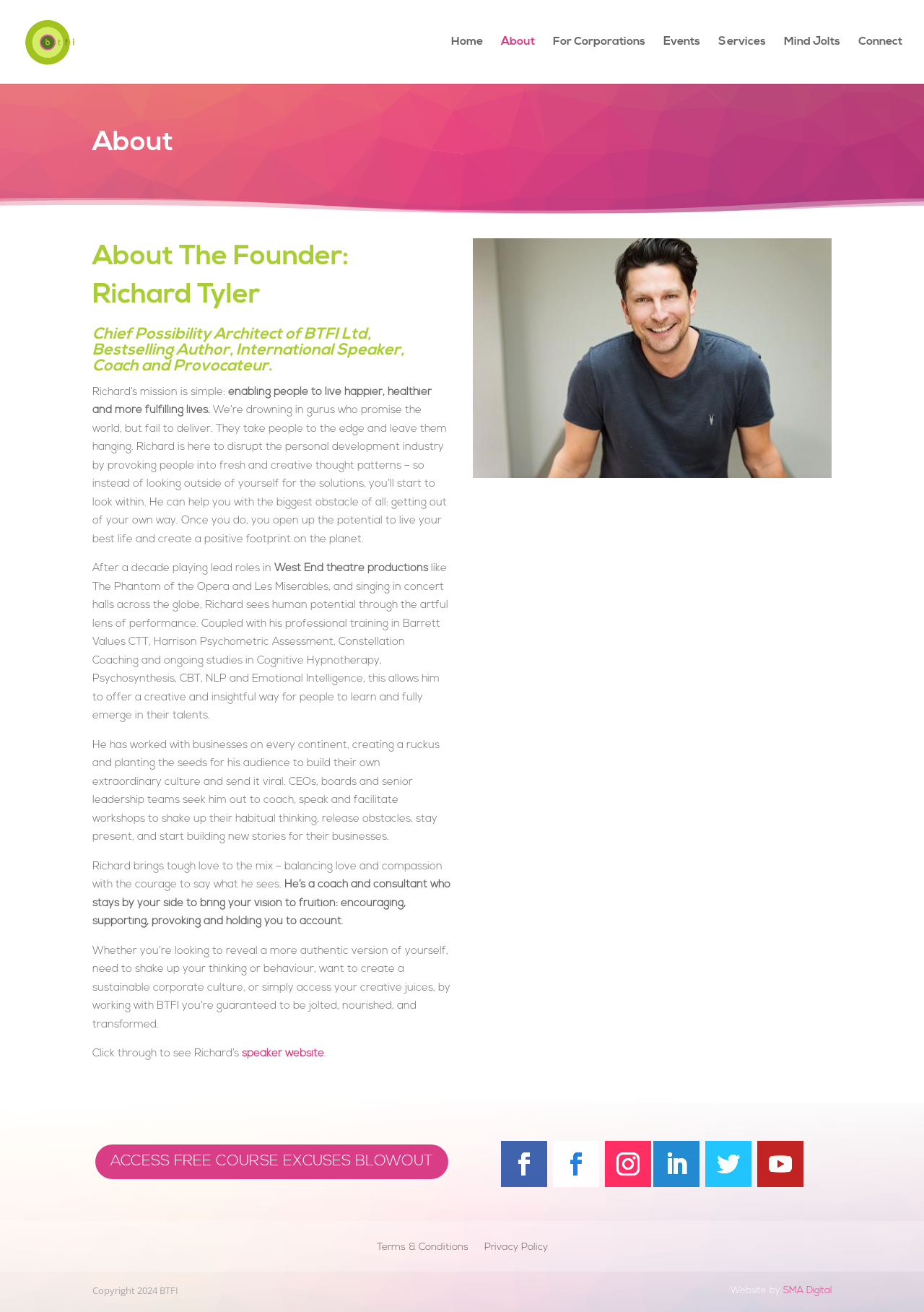Please identify the bounding box coordinates of the region to click in order to complete the given instruction: "Access the free course". The coordinates should be four float numbers between 0 and 1, i.e., [left, top, right, bottom].

[0.103, 0.872, 0.485, 0.899]